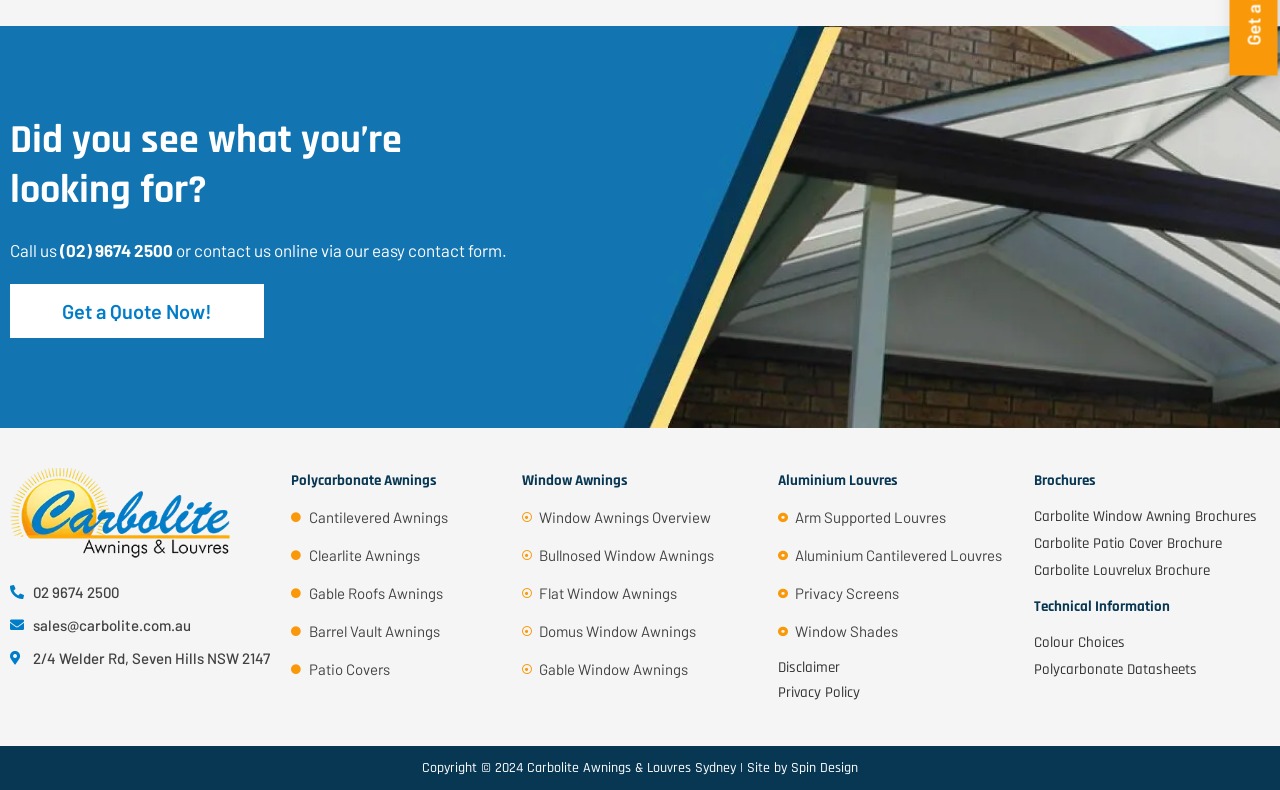Provide the bounding box coordinates of the UI element that matches the description: "Disclaimer".

[0.607, 0.829, 0.672, 0.86]